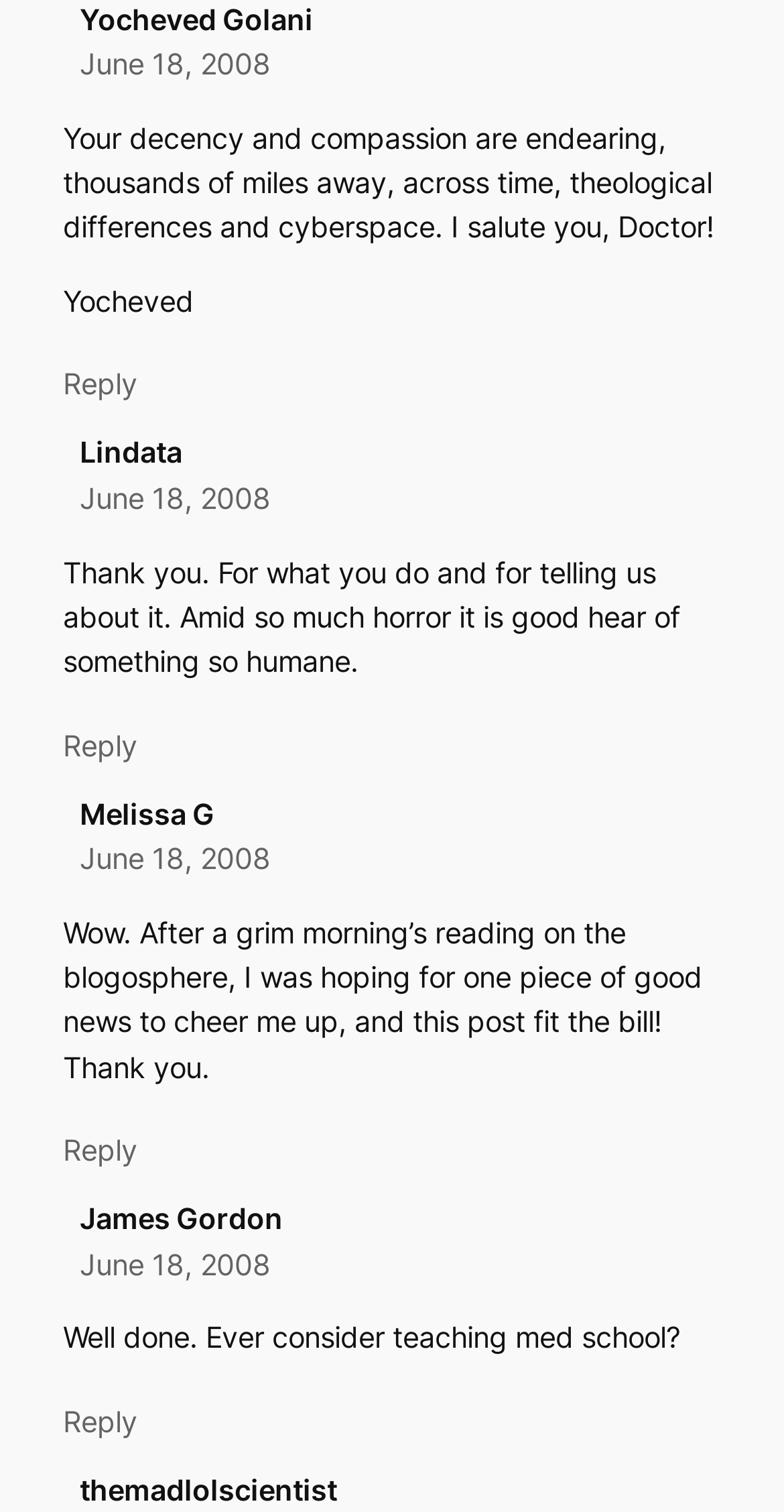Please identify the bounding box coordinates of the clickable region that I should interact with to perform the following instruction: "Respond to James Gordon". The coordinates should be expressed as four float numbers between 0 and 1, i.e., [left, top, right, bottom].

[0.101, 0.795, 0.36, 0.817]